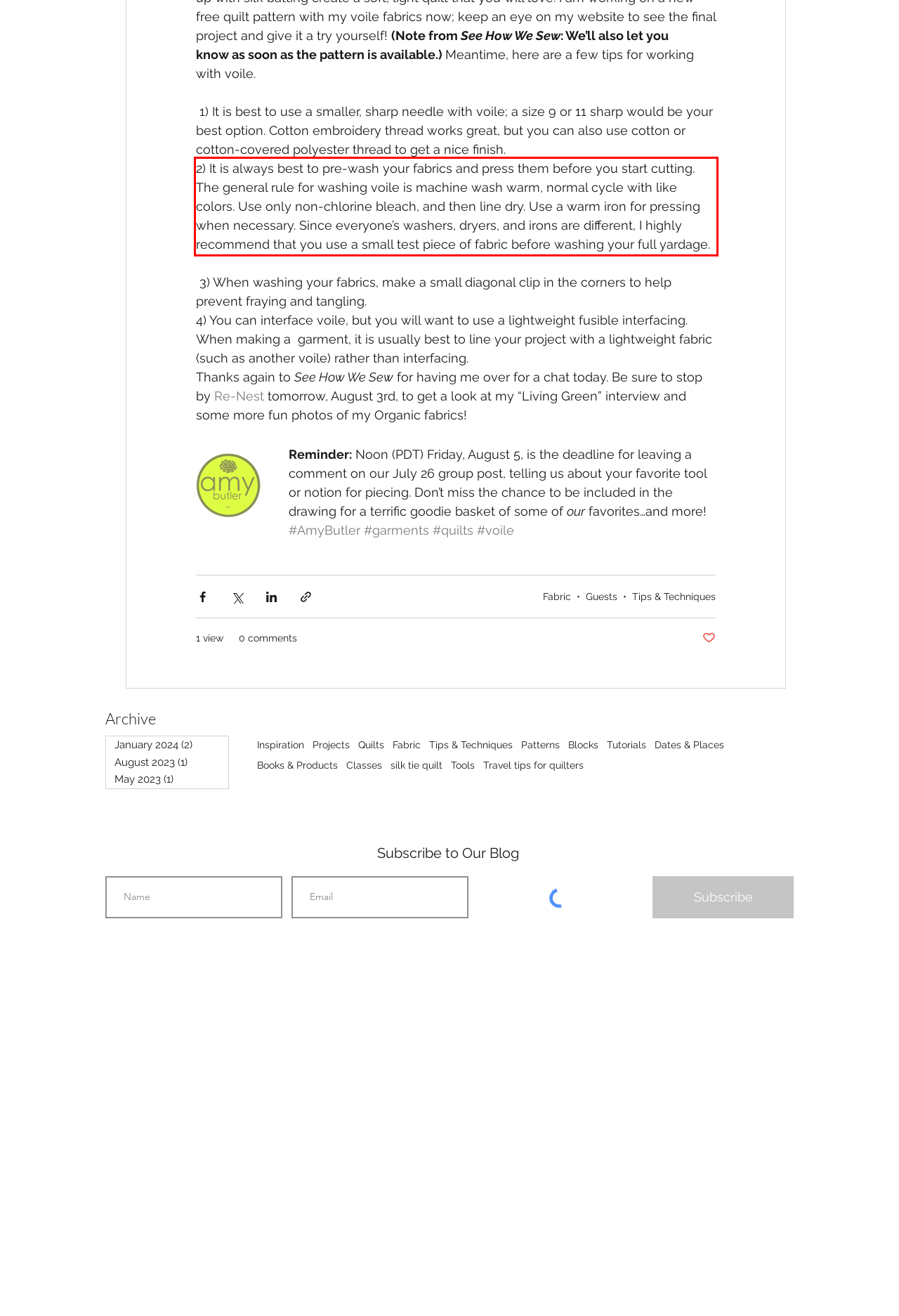You are provided with a screenshot of a webpage containing a red bounding box. Please extract the text enclosed by this red bounding box.

2) It is always best to pre-wash your fabrics and press them before you start cutting. The general rule for washing voile is machine wash warm, normal cycle with like colors. Use only non-chlorine bleach, and then line dry. Use a warm iron for pressing when necessary. Since everyone’s washers, dryers, and irons are different, I highly recommend that you use a small test piece of fabric before washing your full yardage.